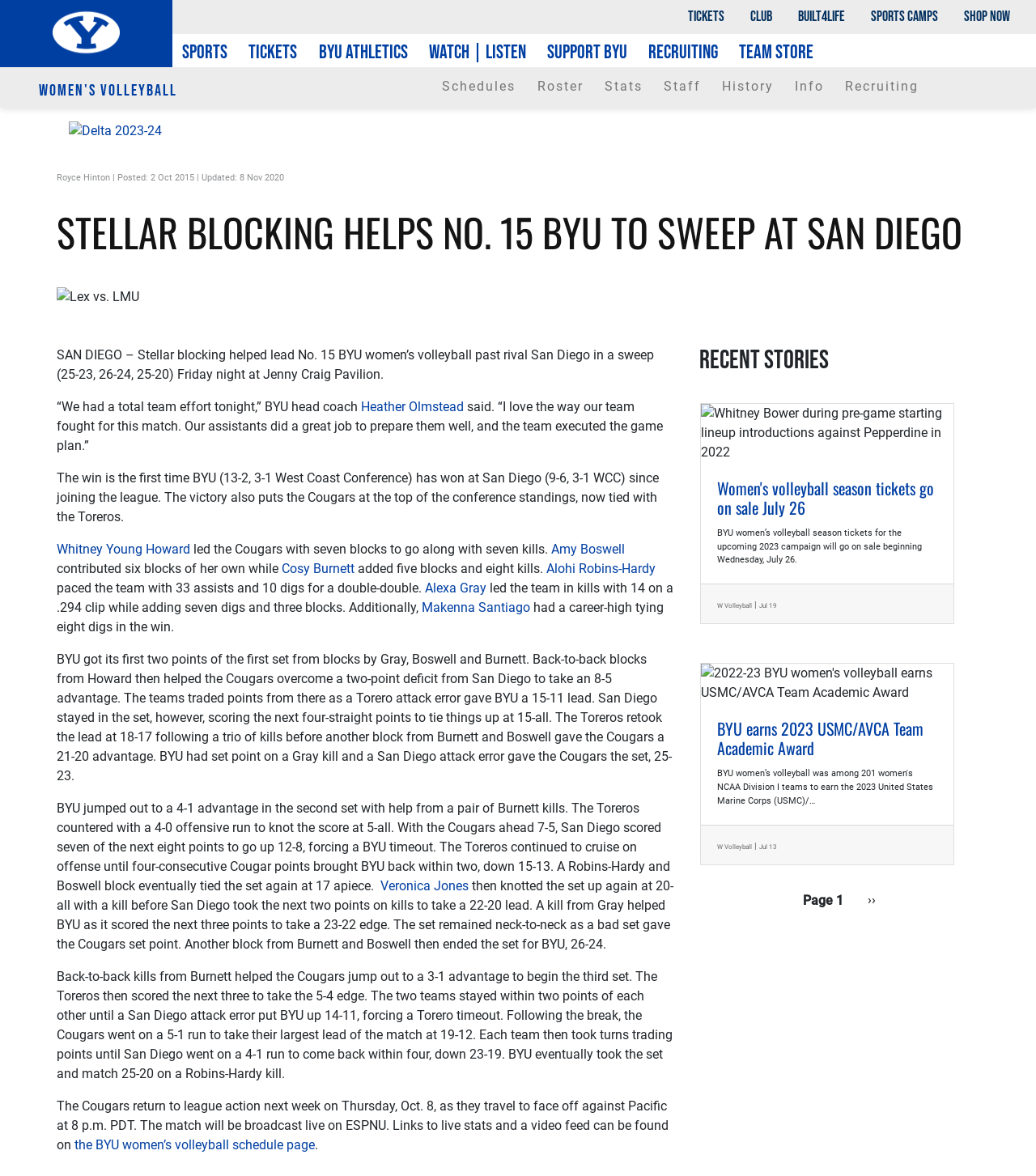Locate the bounding box coordinates of the clickable element to fulfill the following instruction: "Click on the 'Next' page". Provide the coordinates as four float numbers between 0 and 1 in the format [left, top, right, bottom].

None